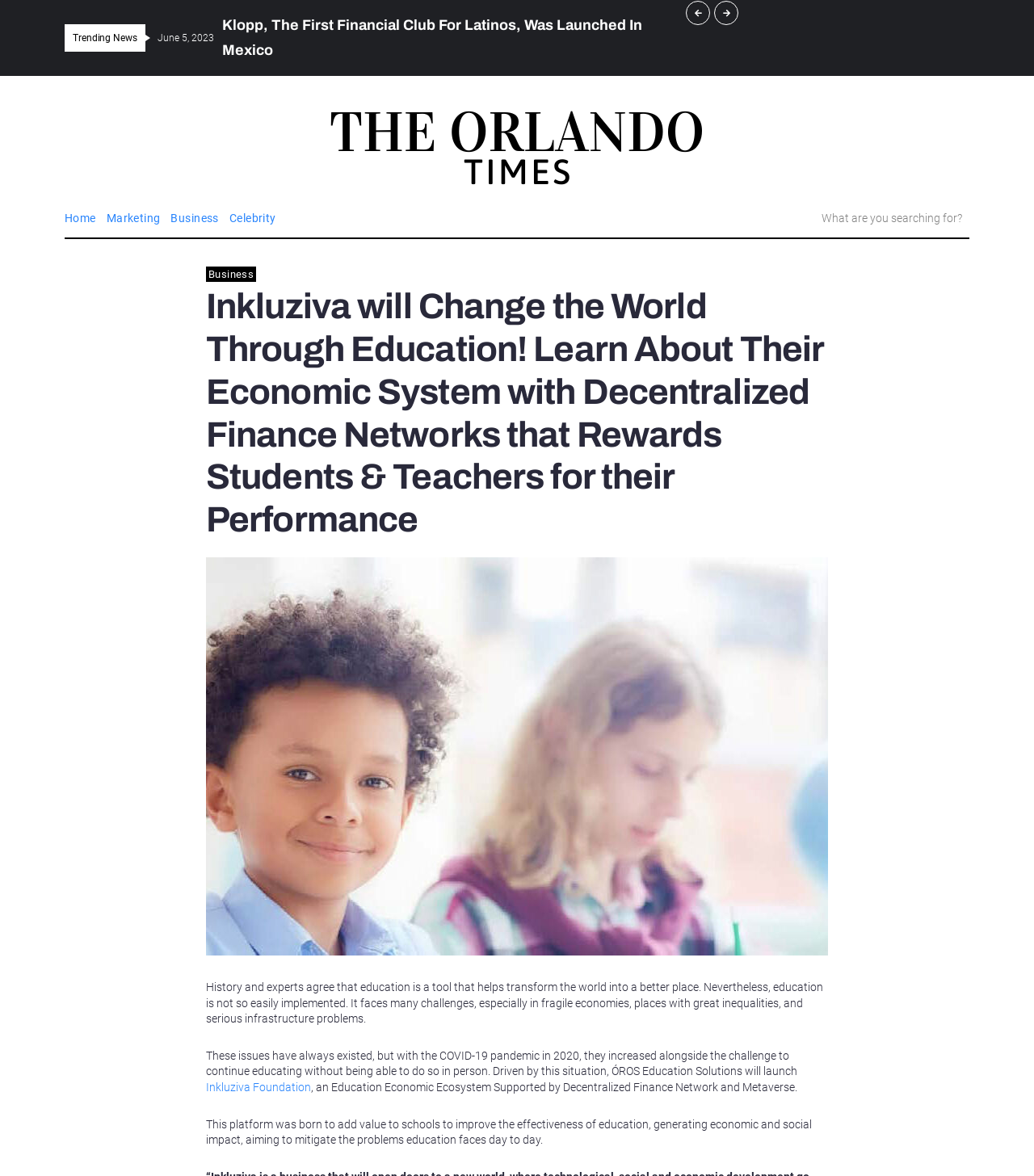Explain in detail what you observe on this webpage.

The webpage appears to be a news article from The Orlando Times, with a focus on Inkluziva, an education platform that aims to transform the world through education. 

At the top of the page, there is a section labeled "Trending News". Below this, there is a news article titled "Klopp, The First Financial Club For Latinos, Was Launched In Mexico", which includes a link to the article. 

To the right of this article, there is a section with links to different categories, including "Home", "Marketing", "Business", and "Celebrity". 

Above these links, there is a search bar. 

The main content of the page is an article about Inkluziva, which includes a heading that summarizes the platform's goal of changing the world through education. Below this heading, there is an image related to the article. 

The article itself is divided into several paragraphs, which discuss the importance of education, the challenges it faces, and how Inkluziva's platform aims to address these challenges by generating economic and social impact. There is also a link to the Inkluziva Foundation within the article.